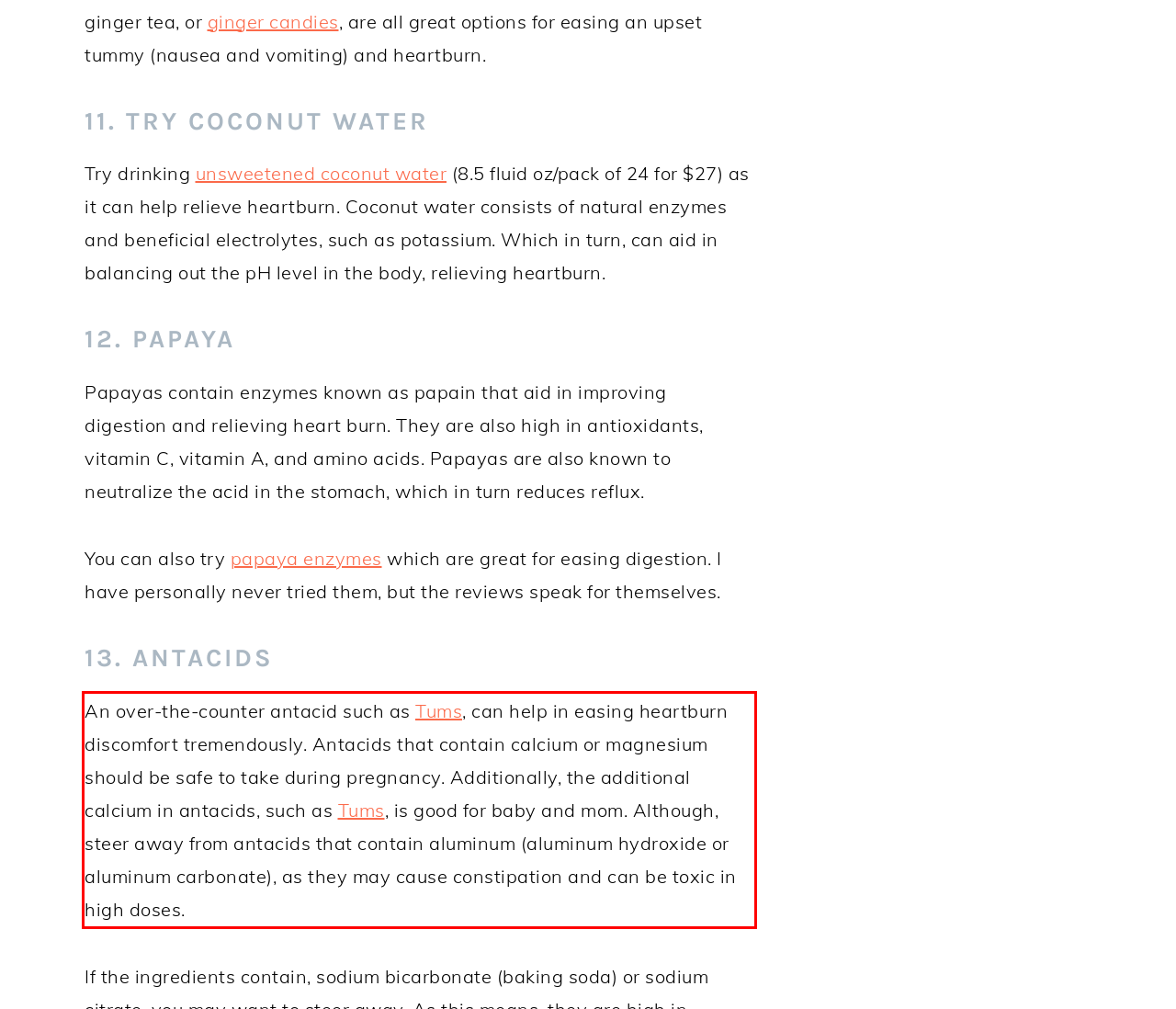Examine the screenshot of the webpage, locate the red bounding box, and generate the text contained within it.

An over-the-counter antacid such as Tums, can help in easing heartburn discomfort tremendously. Antacids that contain calcium or magnesium should be safe to take during pregnancy. Additionally, the additional calcium in antacids, such as Tums, is good for baby and mom. Although, steer away from antacids that contain aluminum (aluminum hydroxide or aluminum carbonate), as they may cause constipation and can be toxic in high doses.